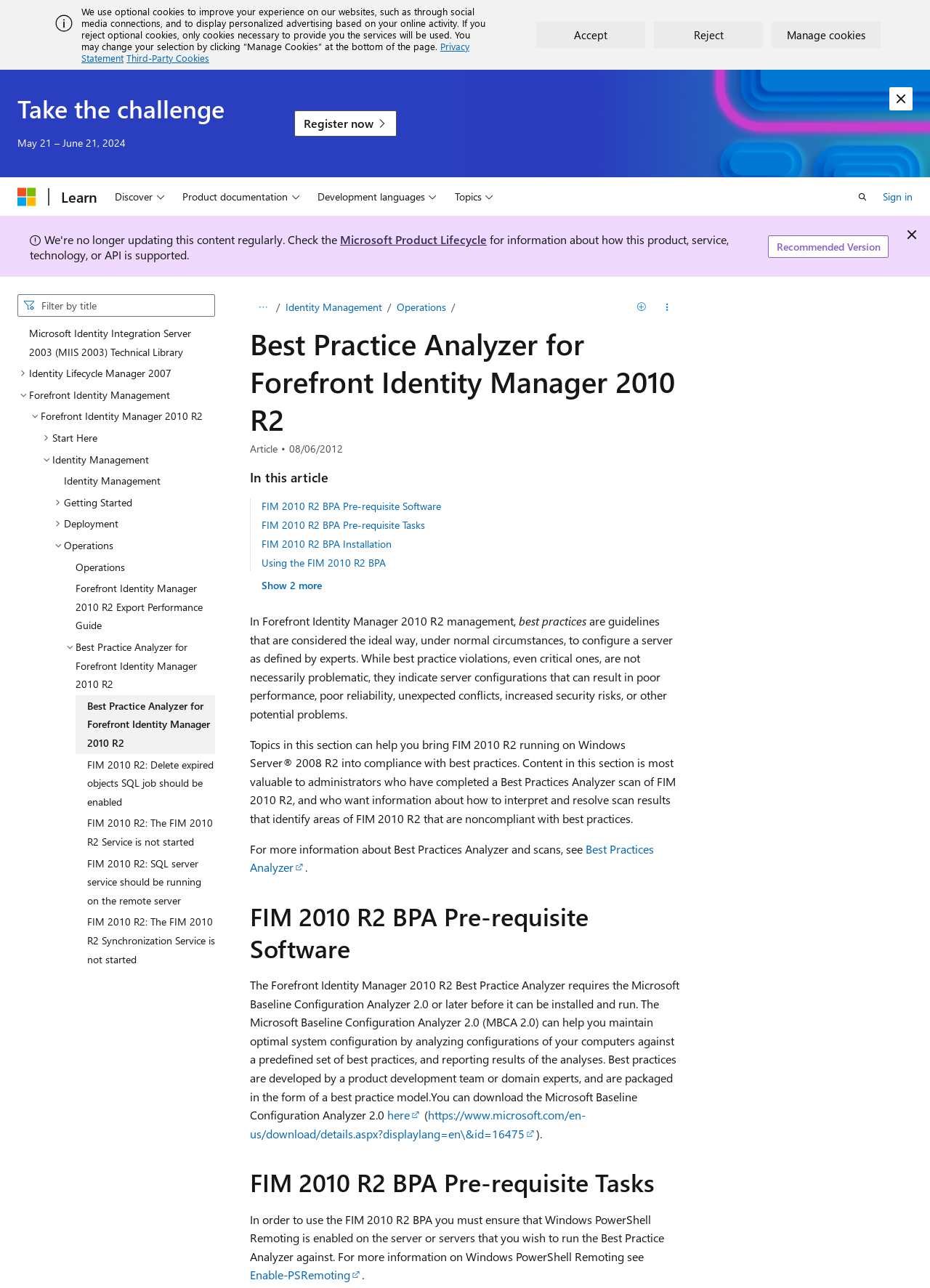Identify and extract the heading text of the webpage.

Best Practice Analyzer for Forefront Identity Manager 2010 R2